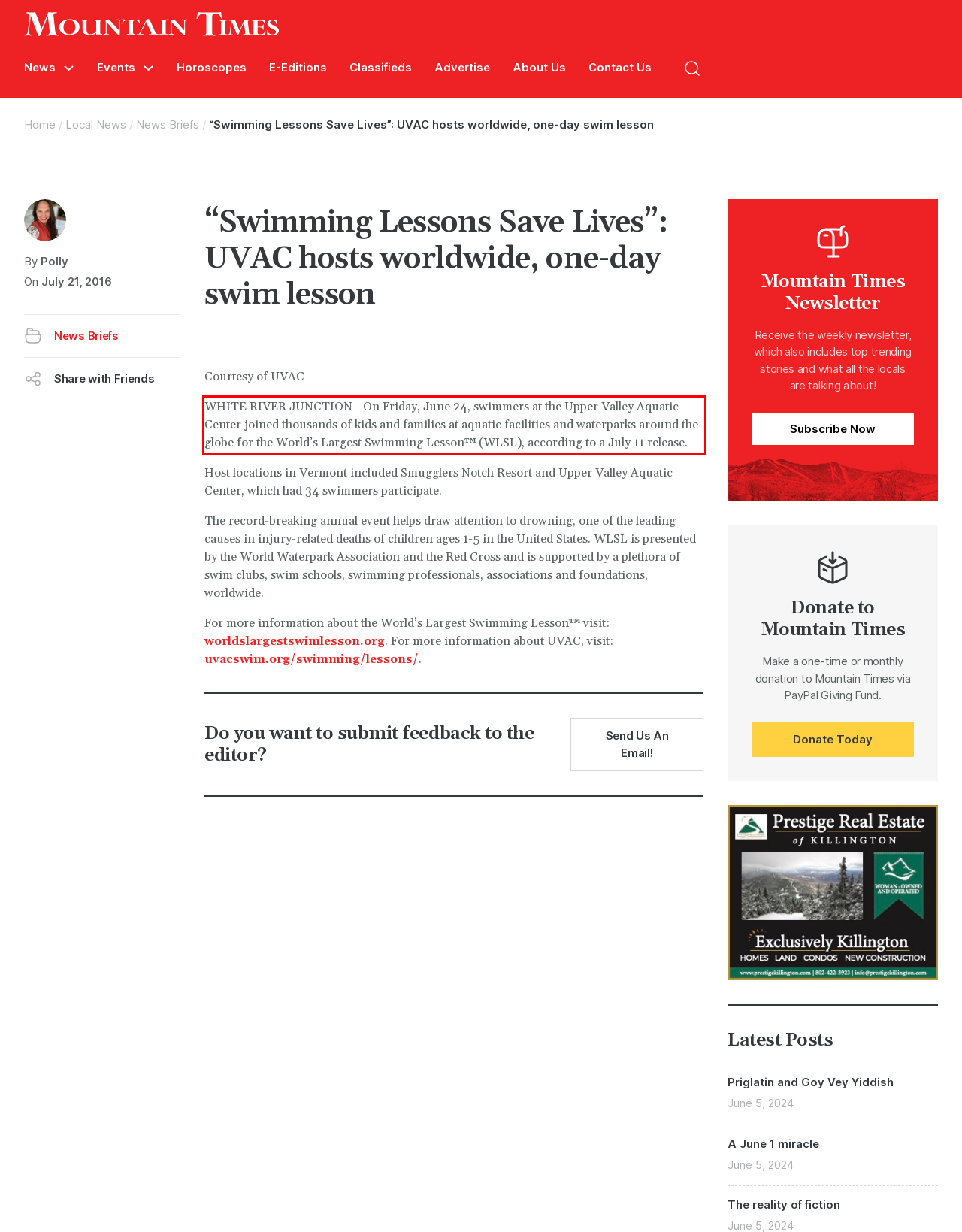In the given screenshot, locate the red bounding box and extract the text content from within it.

WHITE RIVER JUNCTION—On Friday, June 24, swimmers at the Upper Valley Aquatic Center joined thousands of kids and families at aquatic facilities and waterparks around the globe for the World’s Largest Swimming Lesson™ (WLSL), according to a July 11 release.